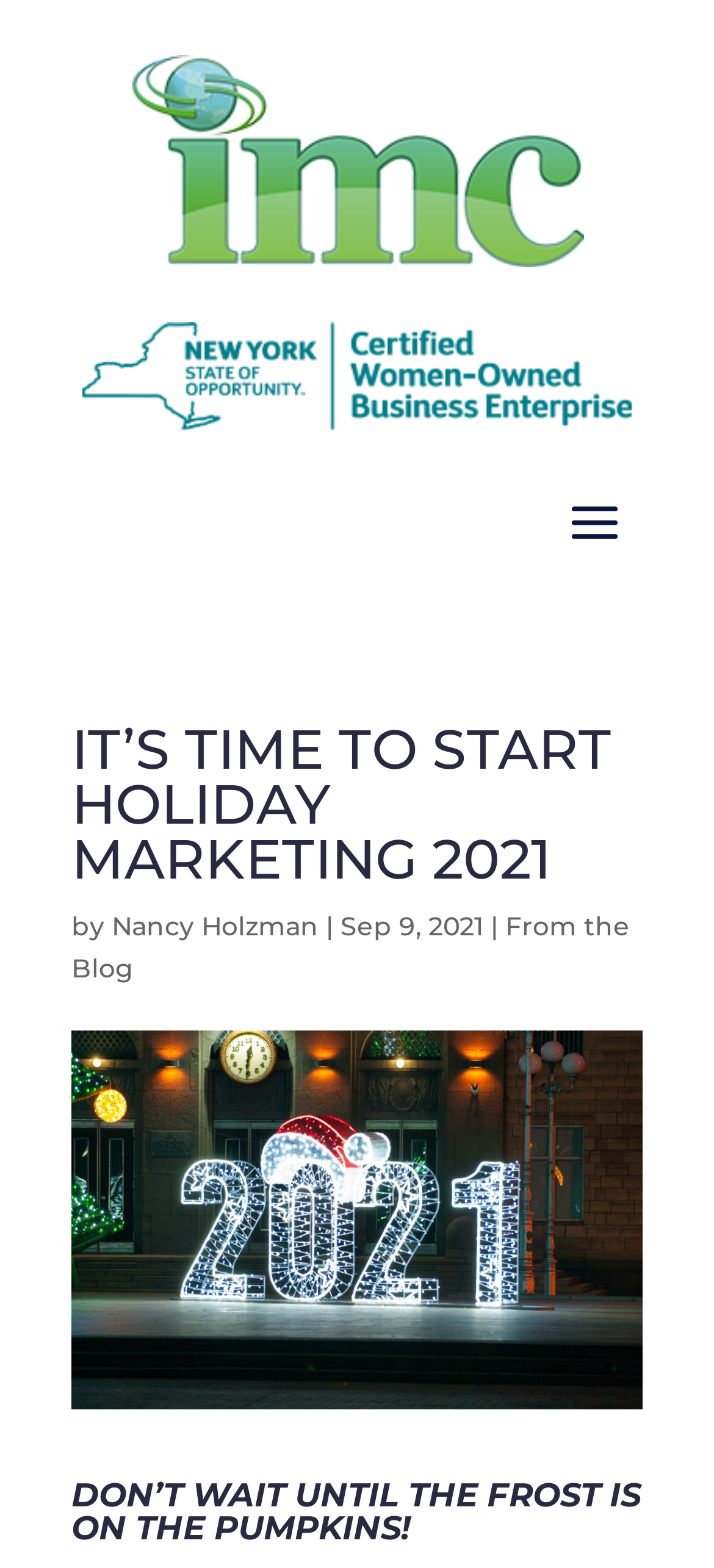Identify and extract the heading text of the webpage.

IT’S TIME TO START HOLIDAY MARKETING 2021